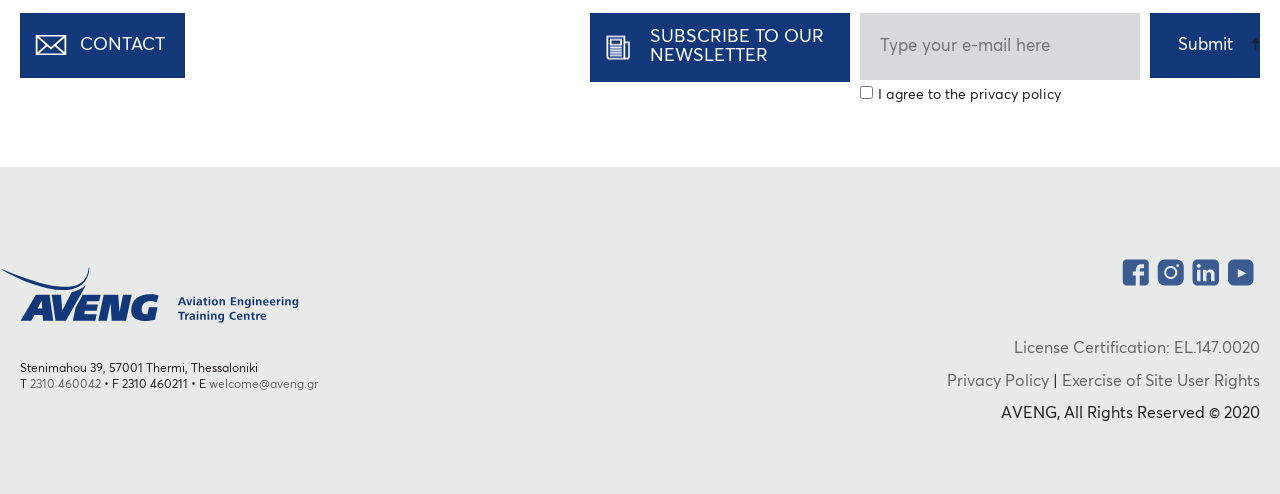Bounding box coordinates should be provided in the format (top-left x, top-left y, bottom-right x, bottom-right y) with all values between 0 and 1. Identify the bounding box for this UI element: 2310 460042

[0.023, 0.768, 0.079, 0.792]